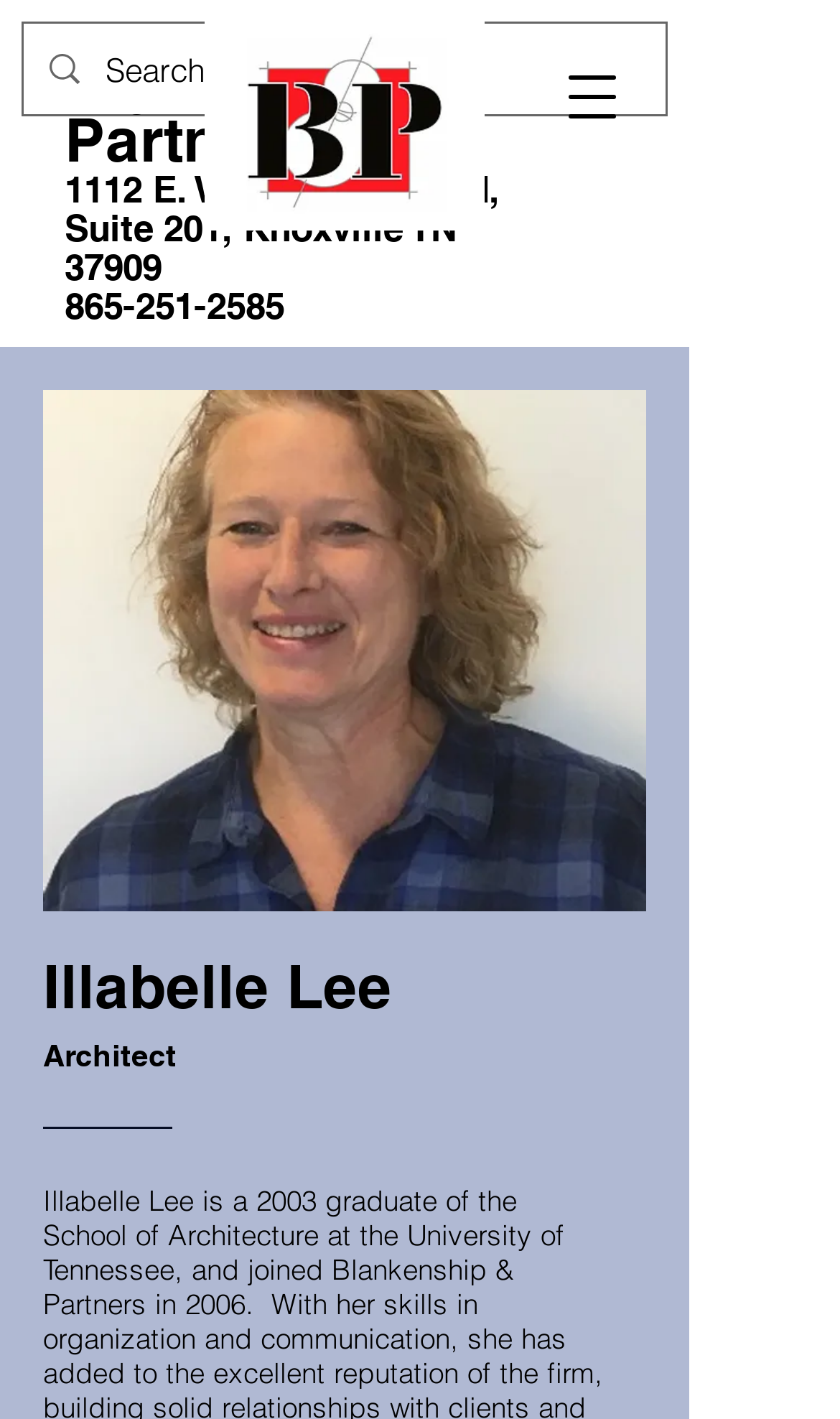Given the element description "aria-label="Search..." name="q" placeholder="Search..."" in the screenshot, predict the bounding box coordinates of that UI element.

[0.126, 0.017, 0.695, 0.08]